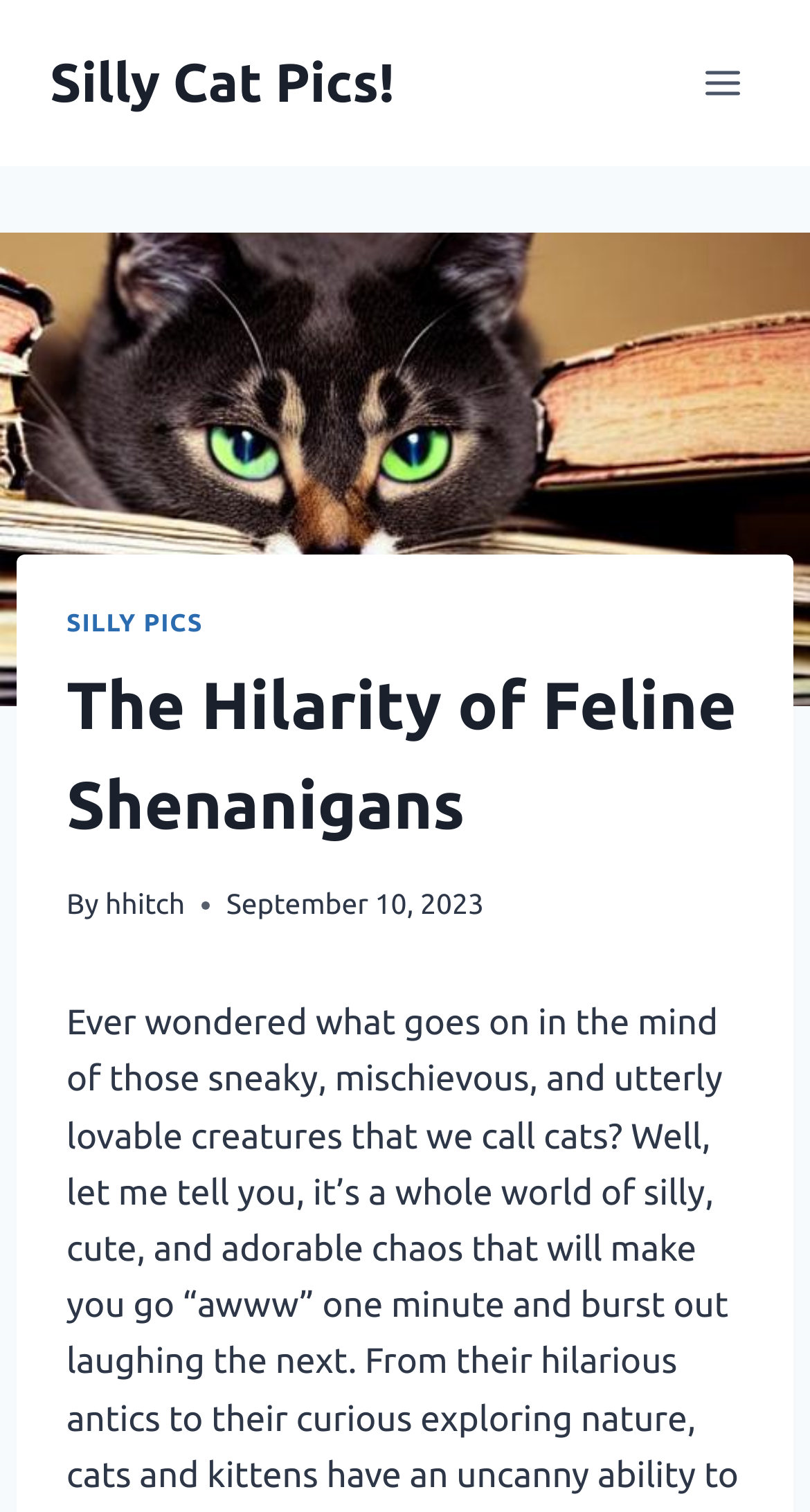What is the category of the content?
Answer with a single word or short phrase according to what you see in the image.

SILLY PICS